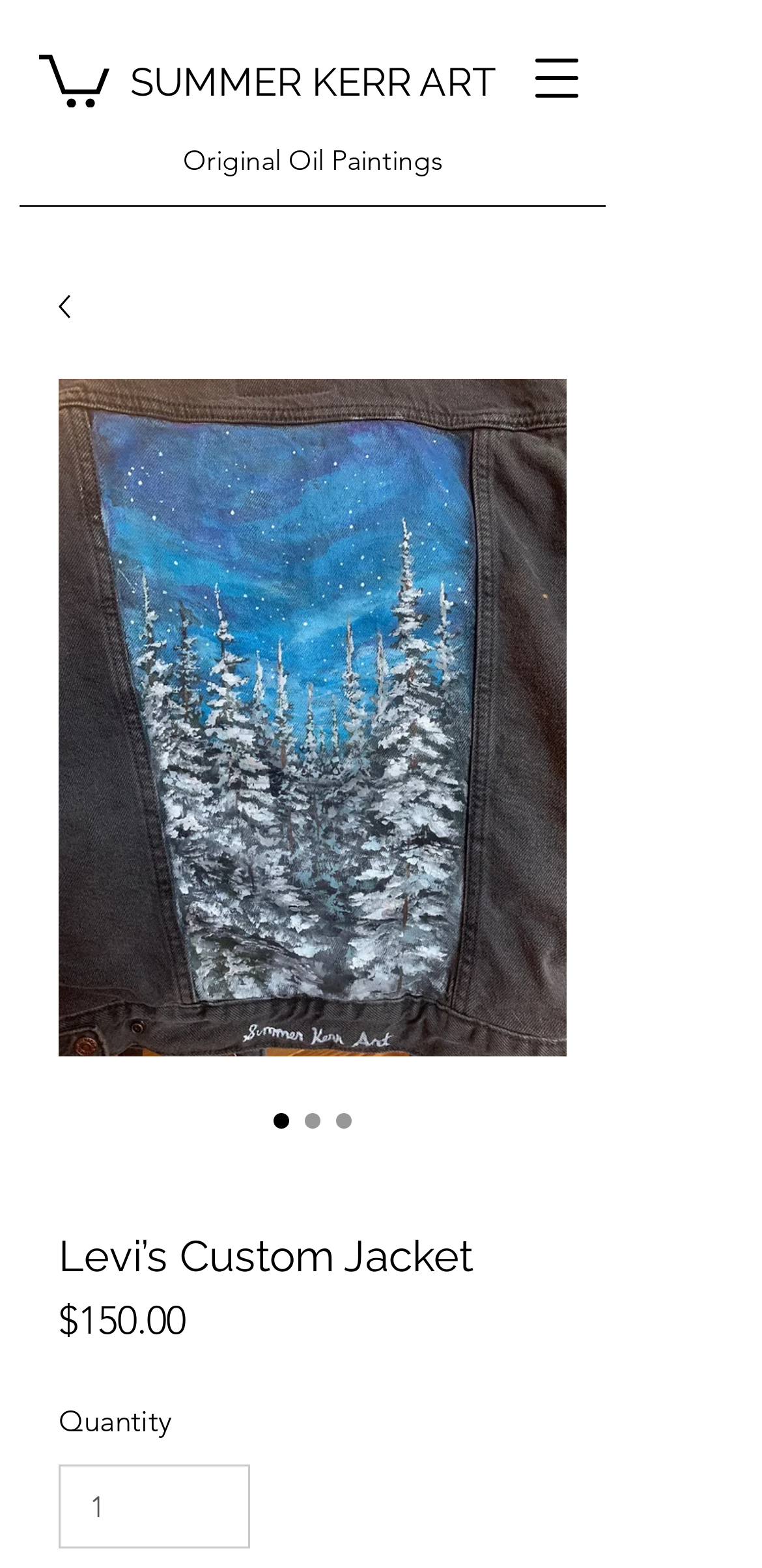What type of paintings are offered on this website?
Based on the image, answer the question with as much detail as possible.

The type of paintings offered on this website can be found in the top section of the webpage, where it says 'Original Oil Paintings' below the artist's name.